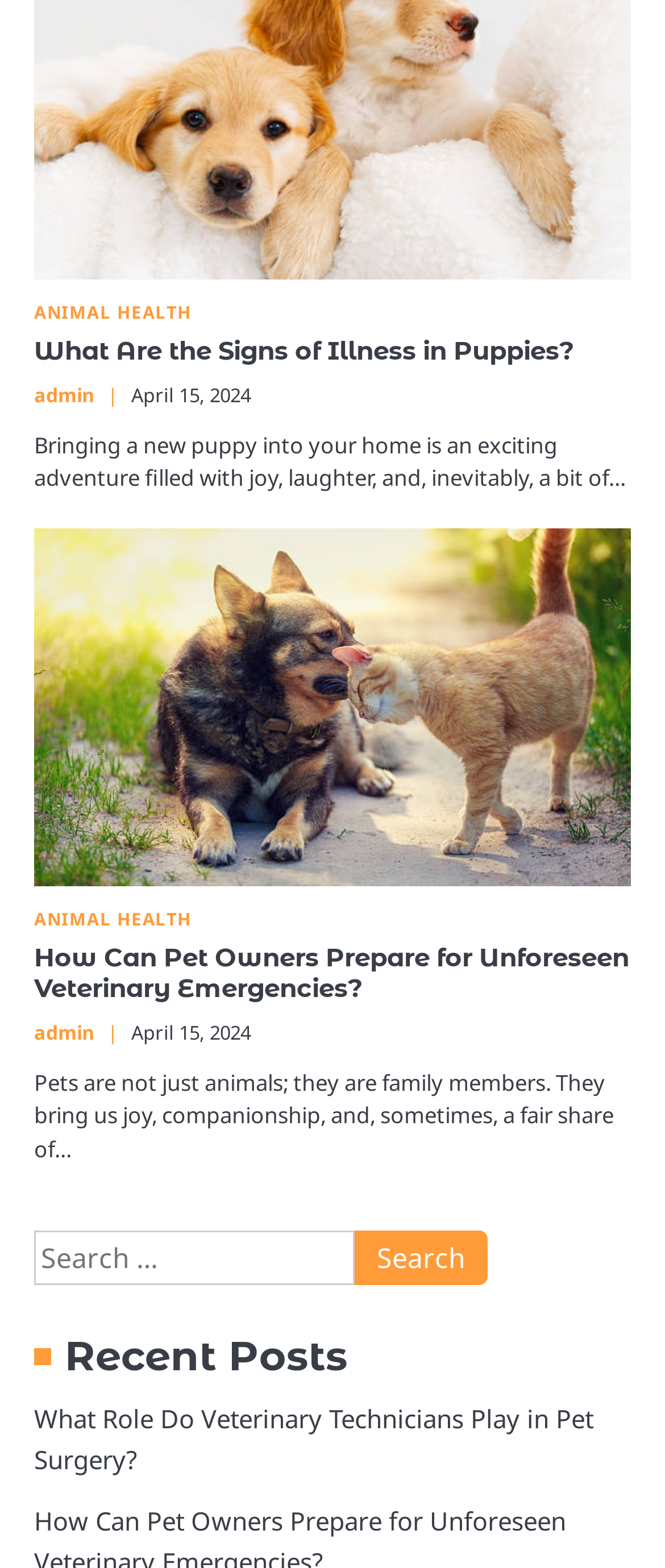Find the bounding box coordinates for the UI element that matches this description: "parent_node: Search for: value="Search"".

[0.533, 0.784, 0.733, 0.819]